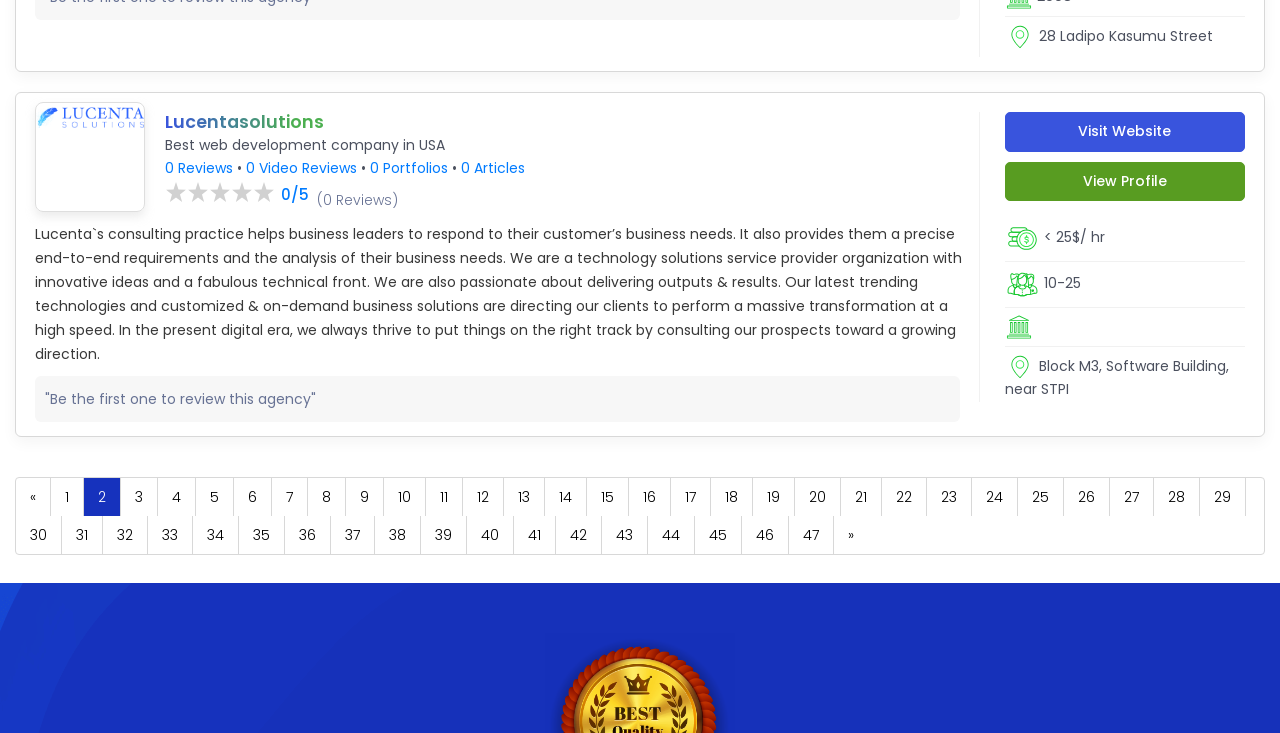Find the bounding box coordinates of the element I should click to carry out the following instruction: "Click on the 'Visit Website' link".

[0.785, 0.152, 0.973, 0.207]